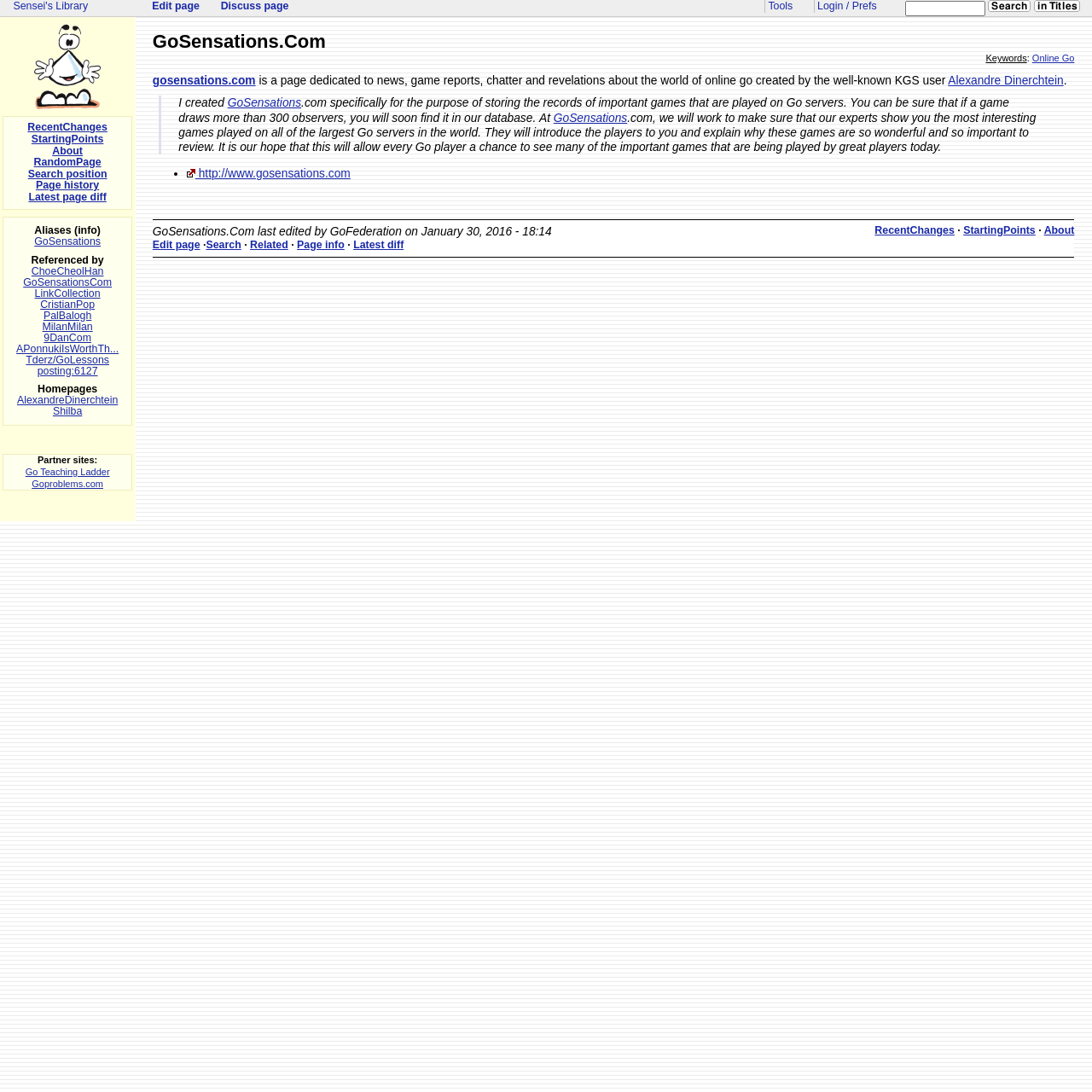Extract the bounding box coordinates for the UI element described by the text: "Latest page diff". The coordinates should be in the form of [left, top, right, bottom] with values between 0 and 1.

[0.026, 0.175, 0.098, 0.186]